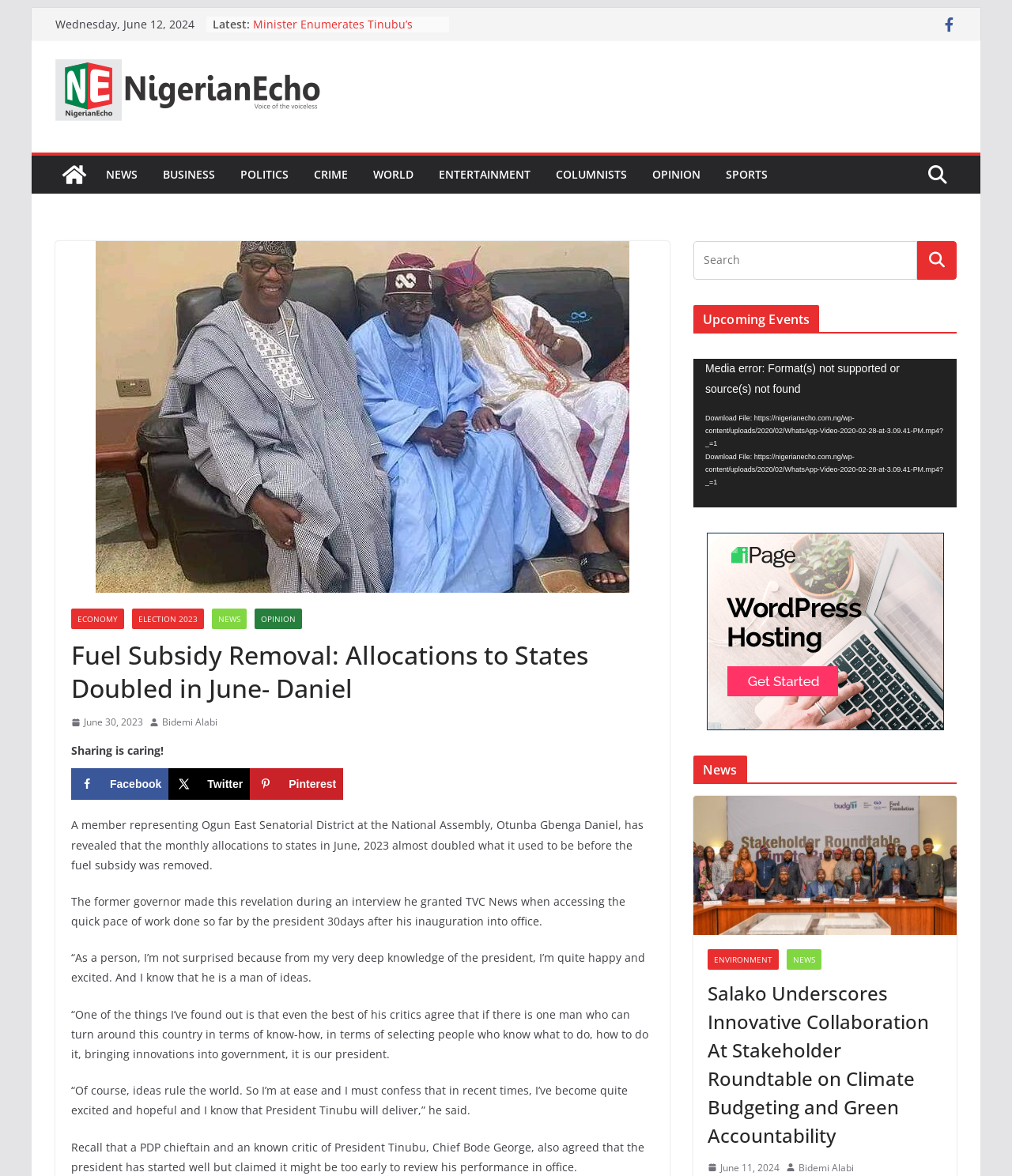What is the name of the president mentioned in the article?
Using the image as a reference, answer the question with a short word or phrase.

Tinubu